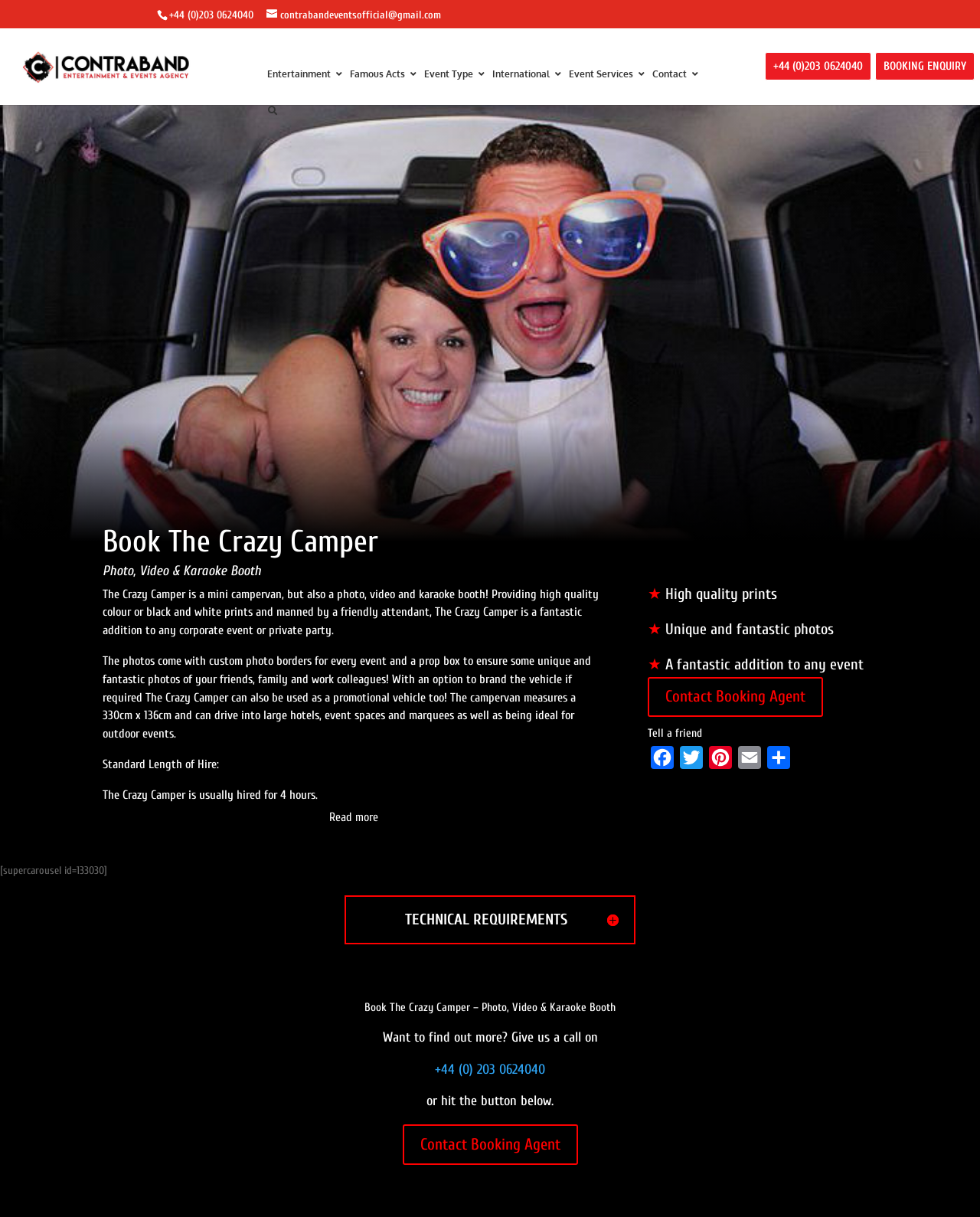Find the bounding box coordinates of the area to click in order to follow the instruction: "Read more about The Crazy Camper".

[0.336, 0.666, 0.386, 0.677]